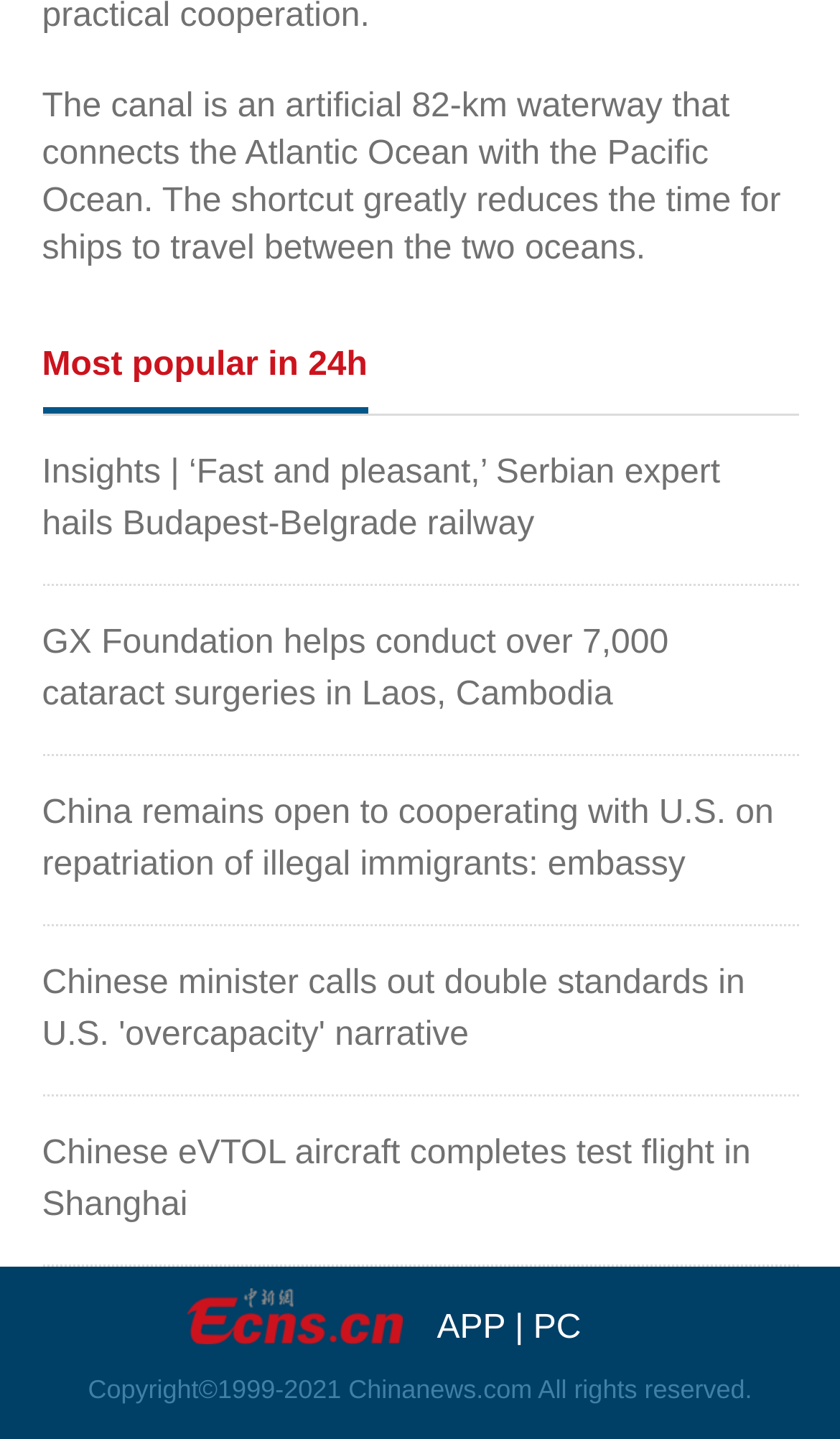What is the length of the canal?
We need a detailed and exhaustive answer to the question. Please elaborate.

The answer can be found in the first StaticText element, which describes the canal as an 'artificial 82-km waterway'.